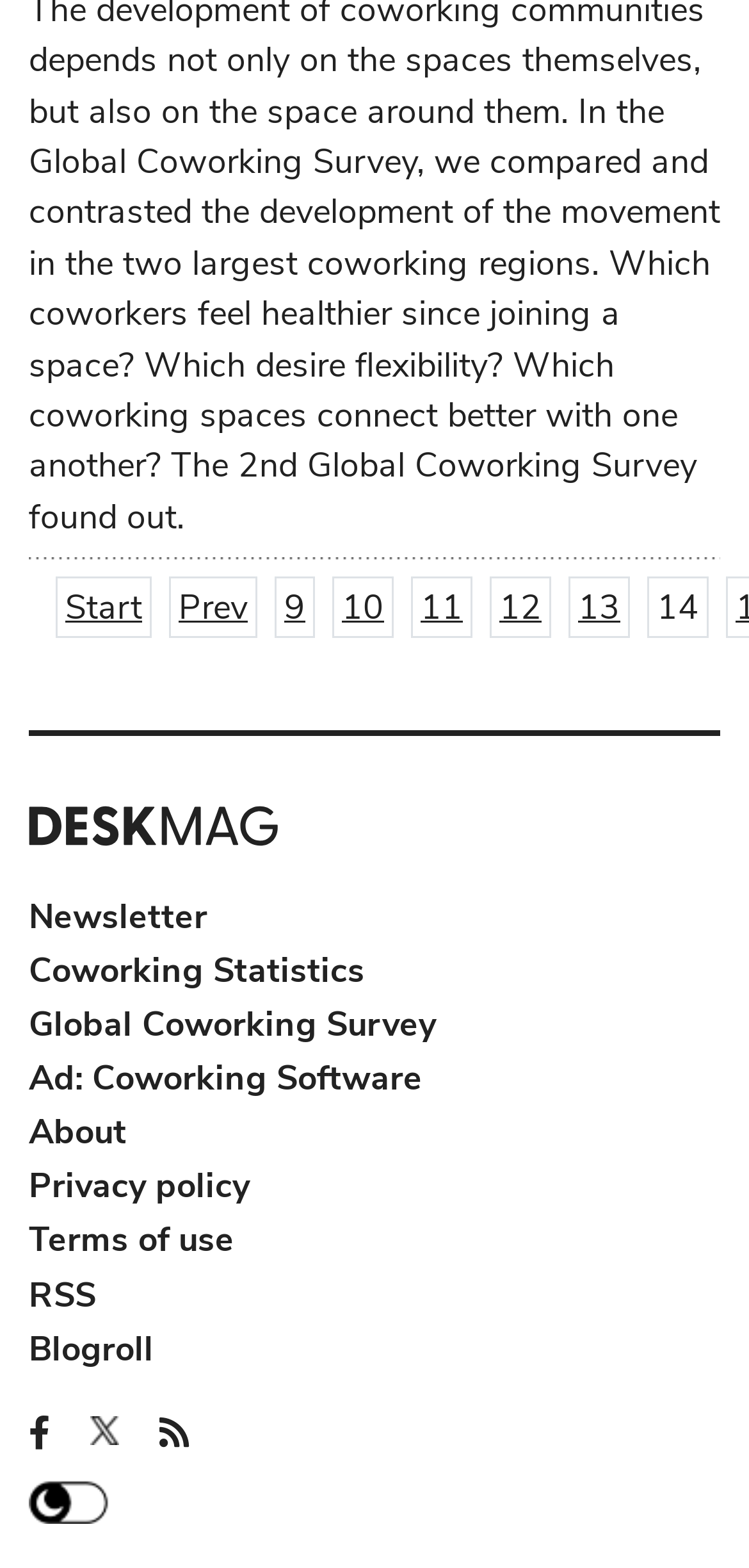Please specify the bounding box coordinates of the area that should be clicked to accomplish the following instruction: "View Coworking Statistics". The coordinates should consist of four float numbers between 0 and 1, i.e., [left, top, right, bottom].

[0.038, 0.604, 0.487, 0.633]